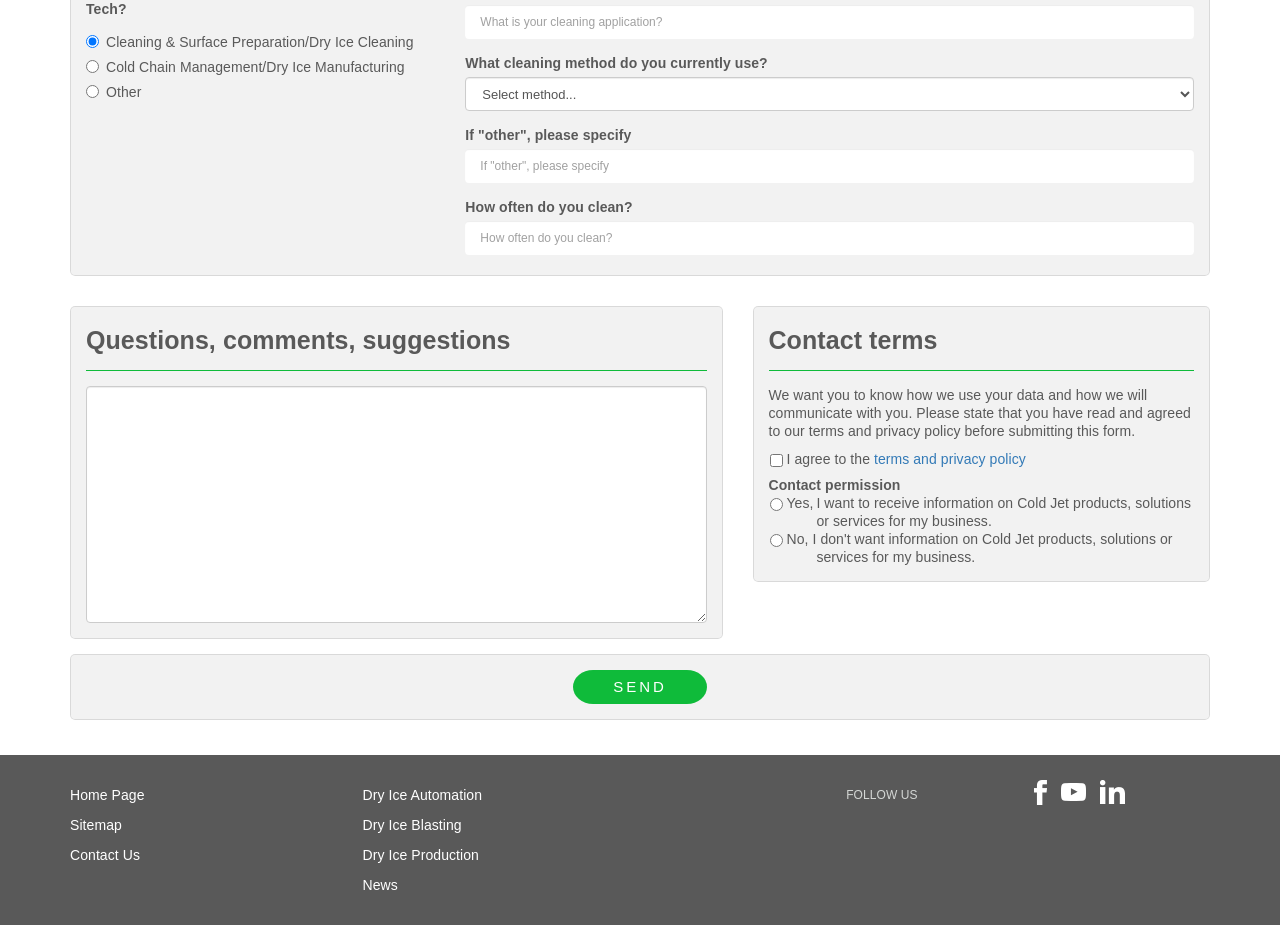Please find the bounding box for the UI element described by: "Contact Us".

[0.055, 0.915, 0.109, 0.932]